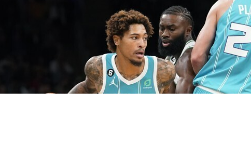Give a short answer to this question using one word or a phrase:
Is the player making a shot?

No